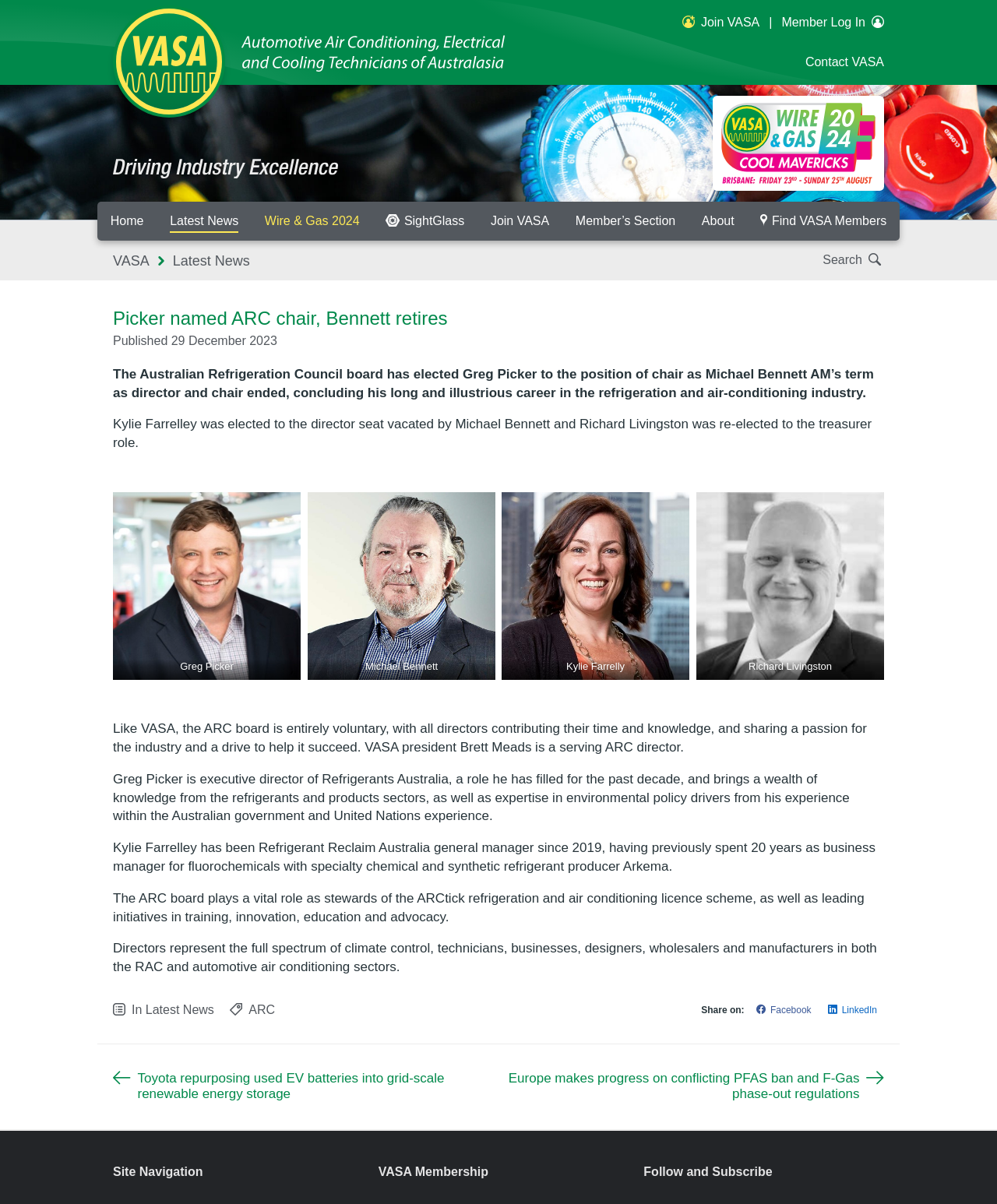Based on the image, give a detailed response to the question: What is the role of Kylie Farrelley in Refrigerant Reclaim Australia?

The answer can be found in the article section of the webpage, where it is stated that 'Kylie Farrelley has been Refrigerant Reclaim Australia general manager since 2019...'.